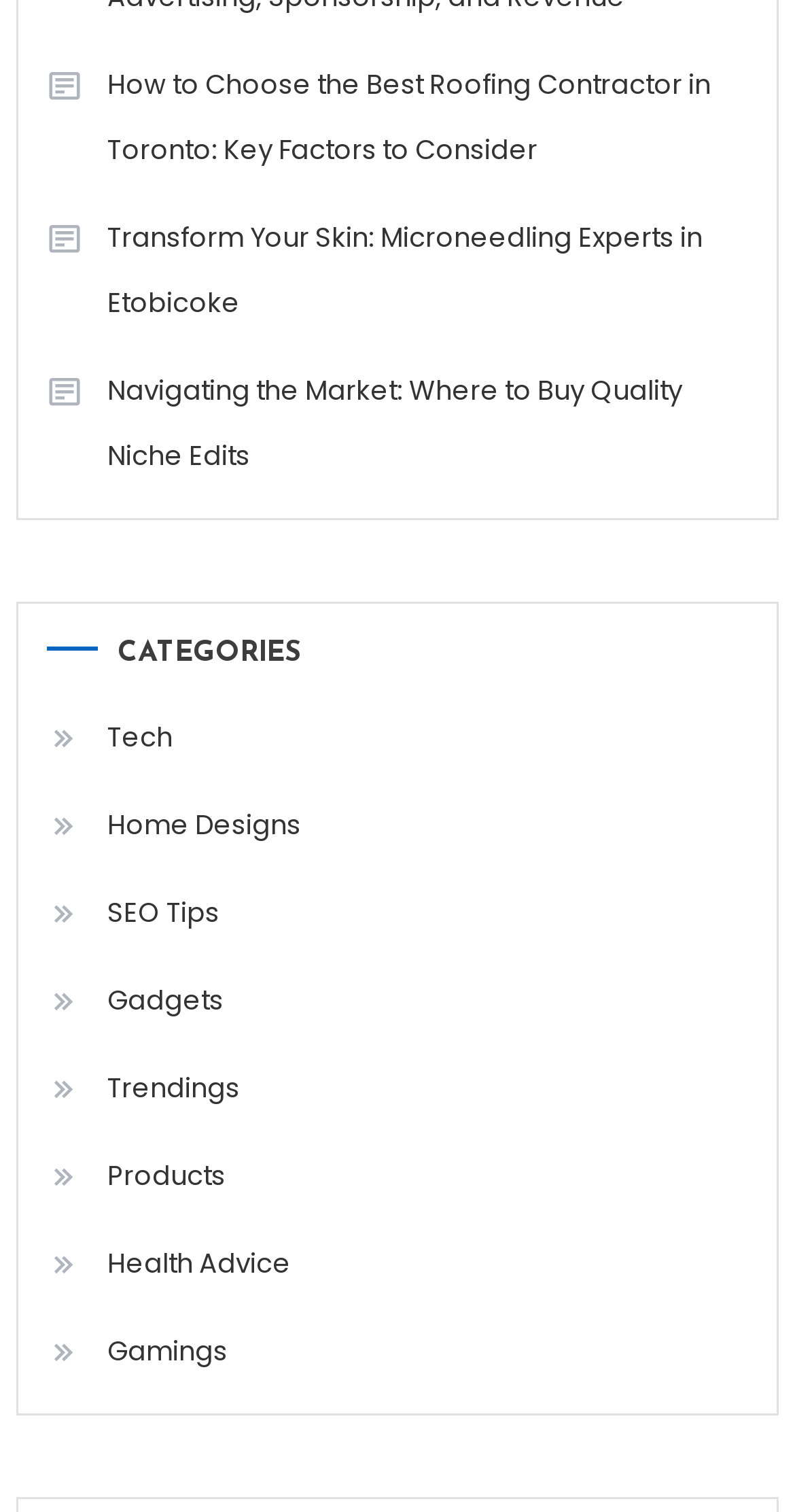Using a single word or phrase, answer the following question: 
How many links are available under the 'CATEGORIES' section?

9